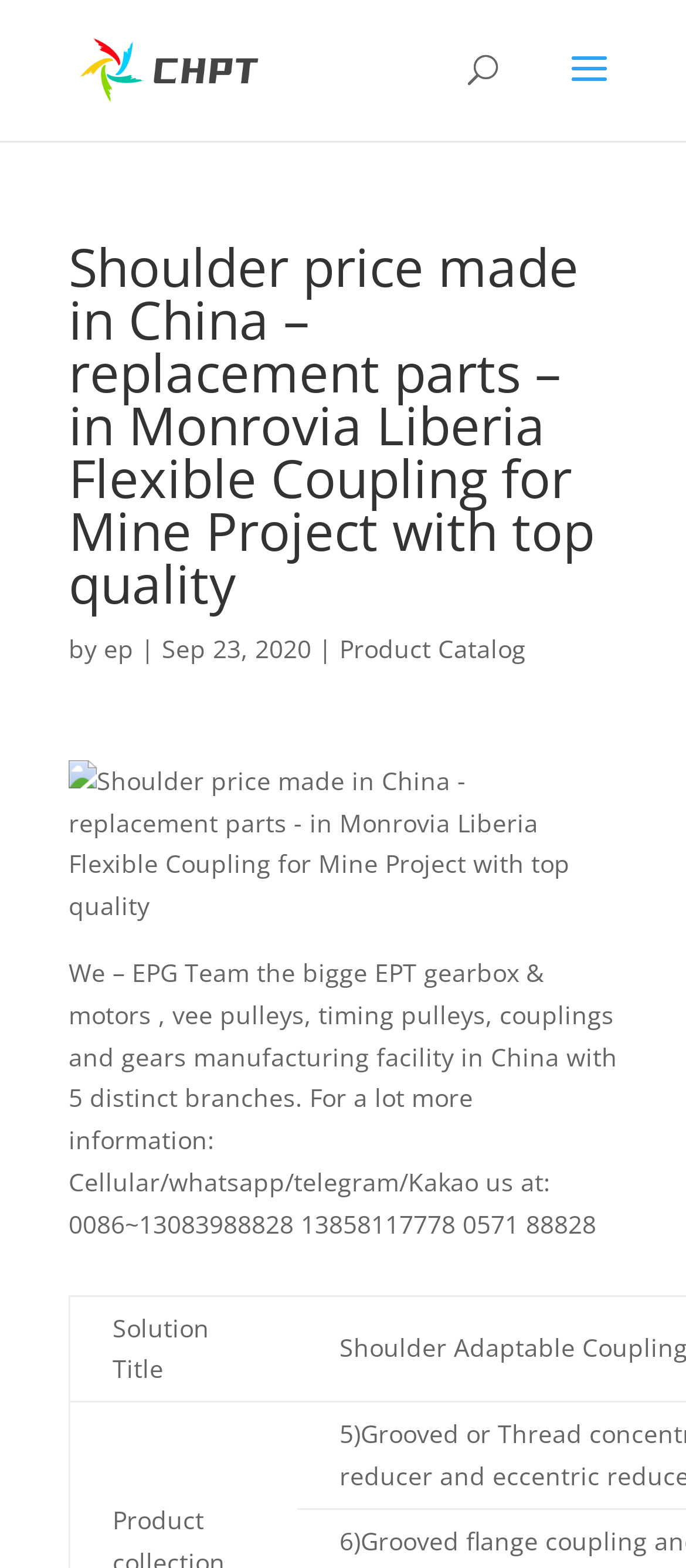Give a concise answer using only one word or phrase for this question:
How can I contact the company?

Cellular/whatsapp/telegram/Kakao